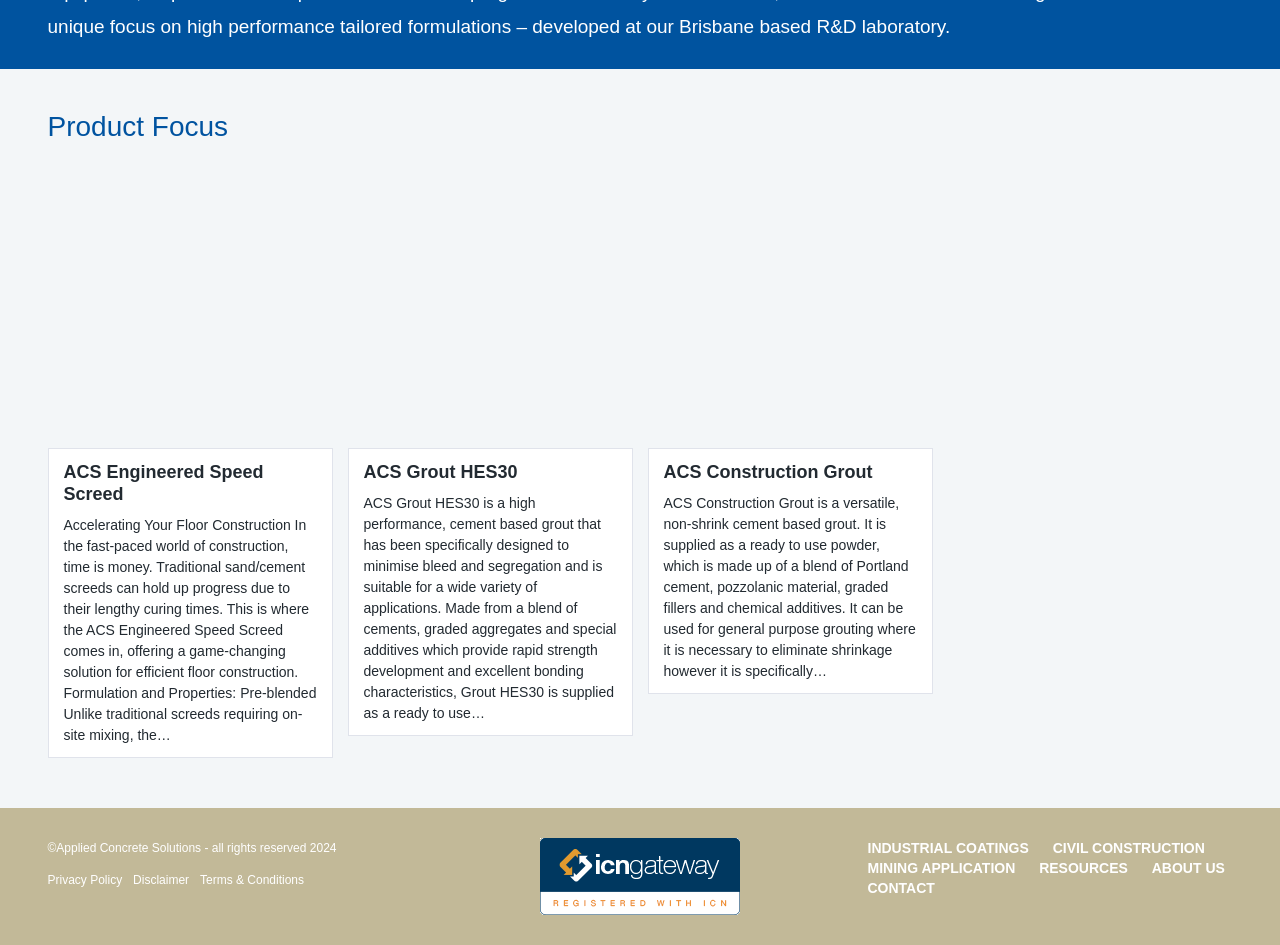Answer the question using only one word or a concise phrase: How many products are featured on this page?

3